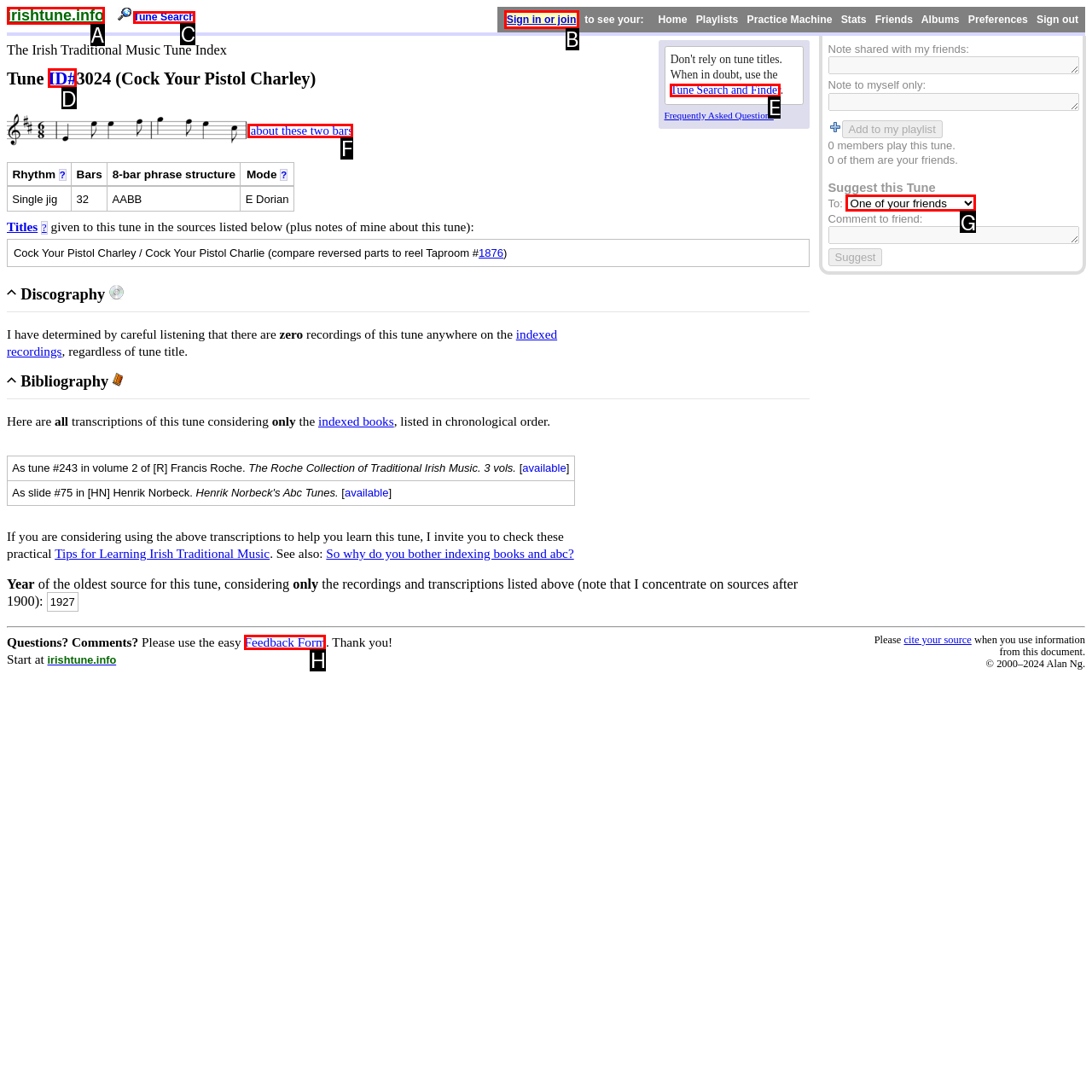Tell me the letter of the correct UI element to click for this instruction: Read more about Addict Soleil. Answer with the letter only.

None